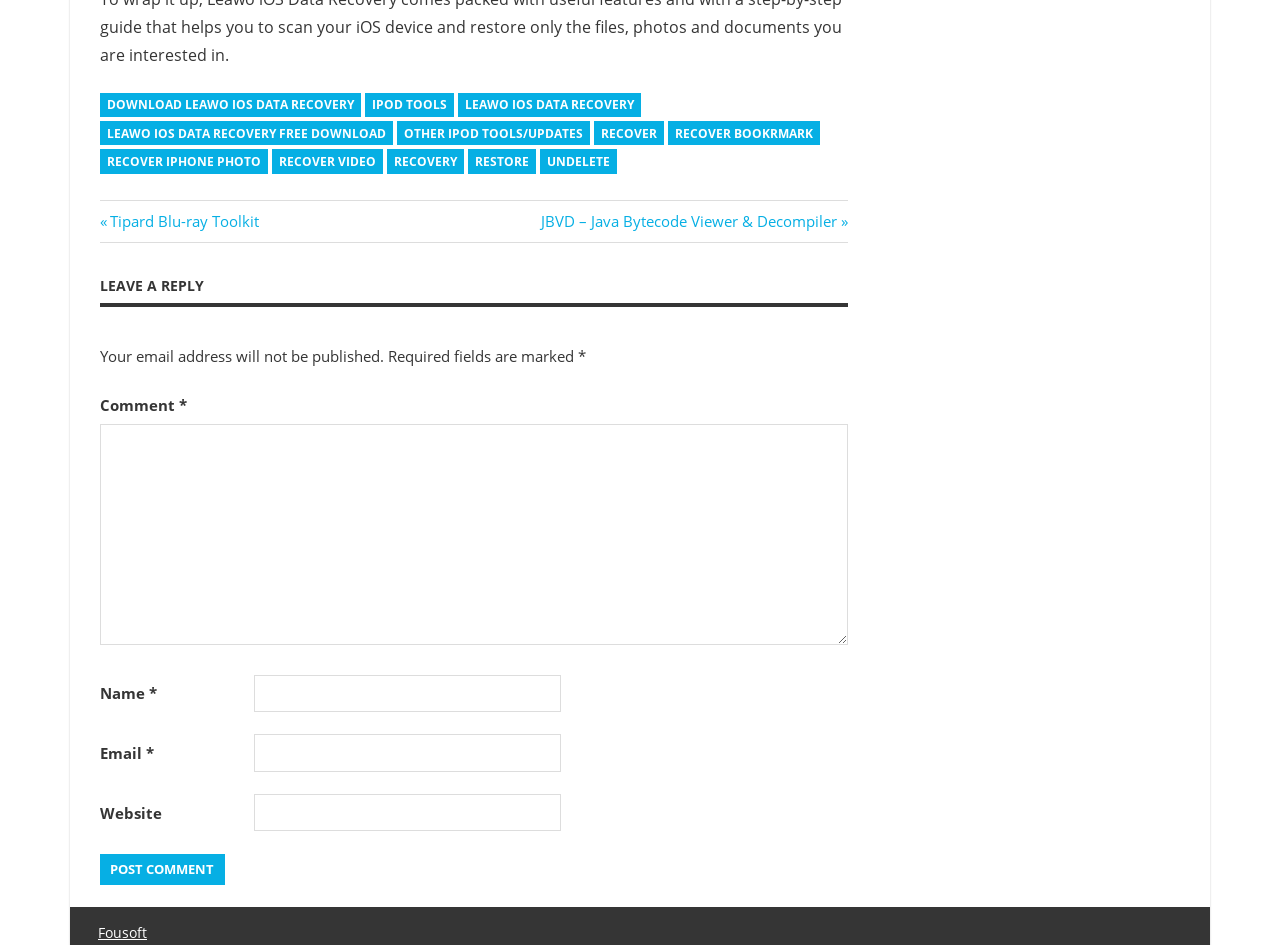Based on the element description Previous Post:Tipard Blu-ray Toolkit, identify the bounding box of the UI element in the given webpage screenshot. The coordinates should be in the format (top-left x, top-left y, bottom-right x, bottom-right y) and must be between 0 and 1.

[0.078, 0.223, 0.202, 0.245]